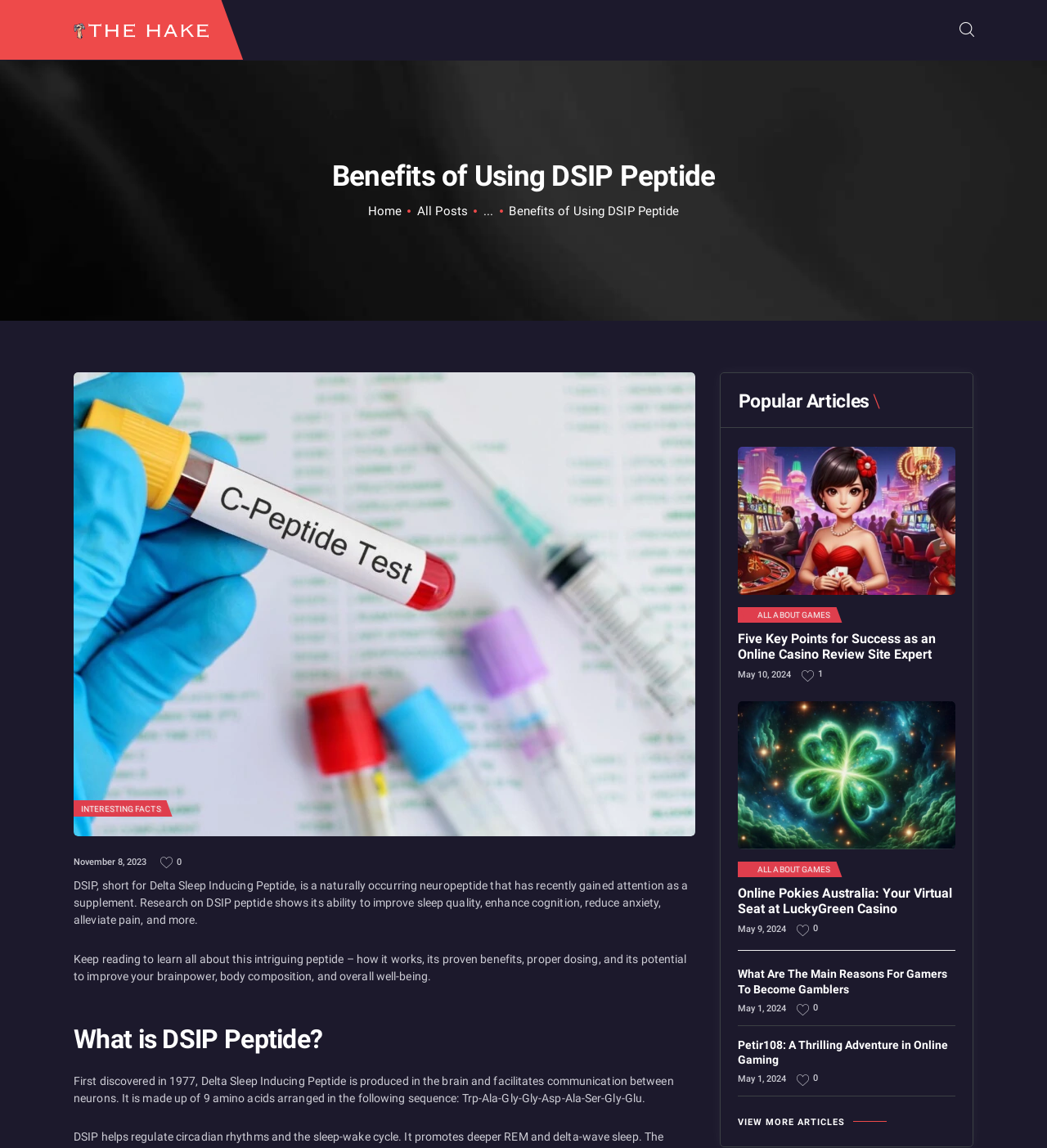What is the main topic of this webpage?
Look at the image and construct a detailed response to the question.

Based on the webpage content, the main topic is about DSIP Peptide, which is a naturally occurring neuropeptide that has gained attention as a supplement. The webpage provides information on its benefits, how it works, and its potential to improve brainpower, body composition, and overall well-being.